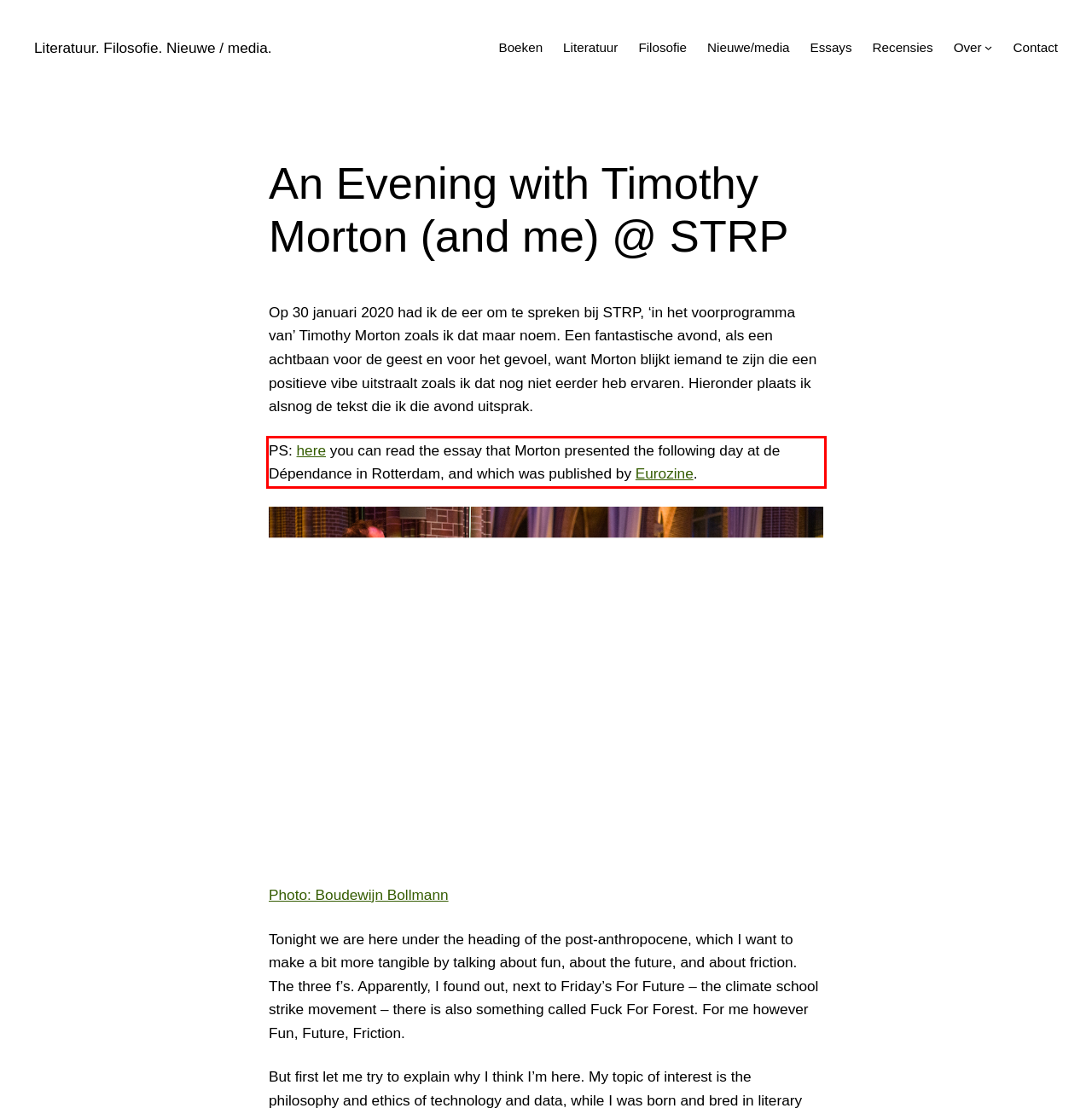Analyze the screenshot of the webpage that features a red bounding box and recognize the text content enclosed within this red bounding box.

PS: here you can read the essay that Morton presented the following day at de Dépendance in Rotterdam, and which was published by Eurozine.